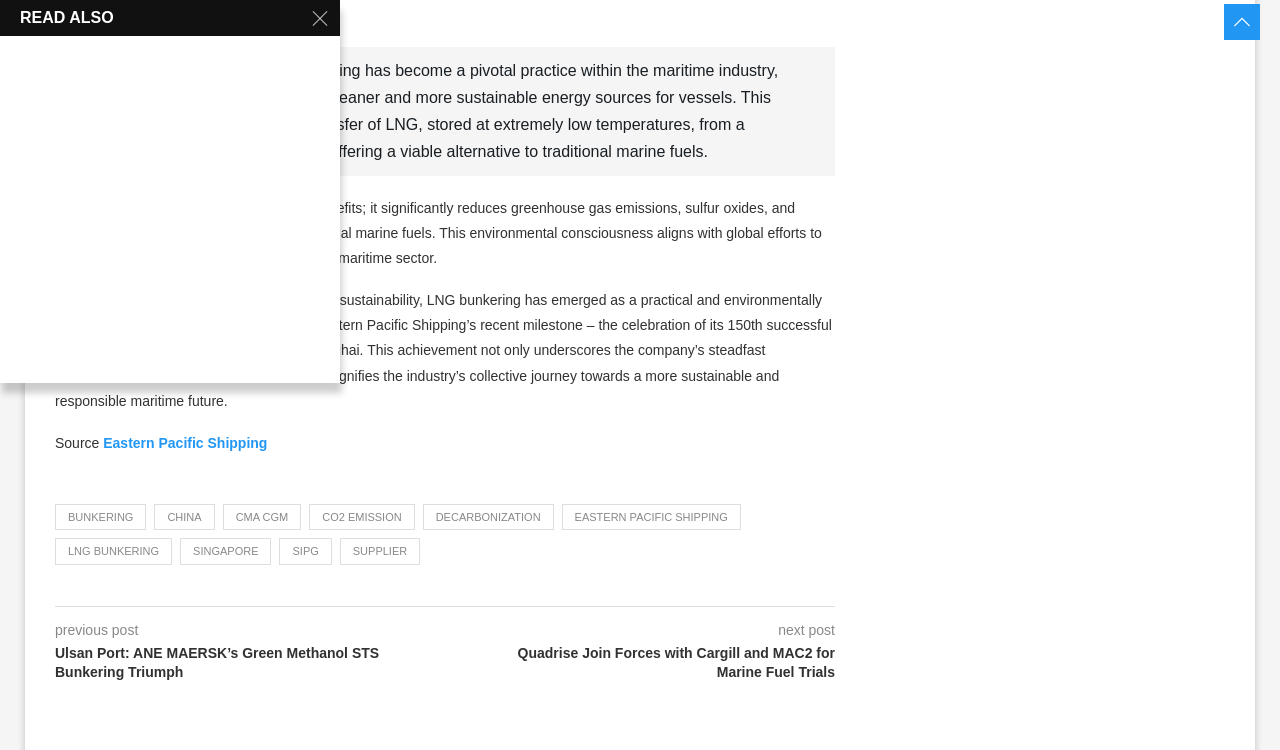Locate the bounding box coordinates of the element that should be clicked to fulfill the instruction: "Visit Eastern Pacific Shipping's website".

[0.081, 0.58, 0.209, 0.601]